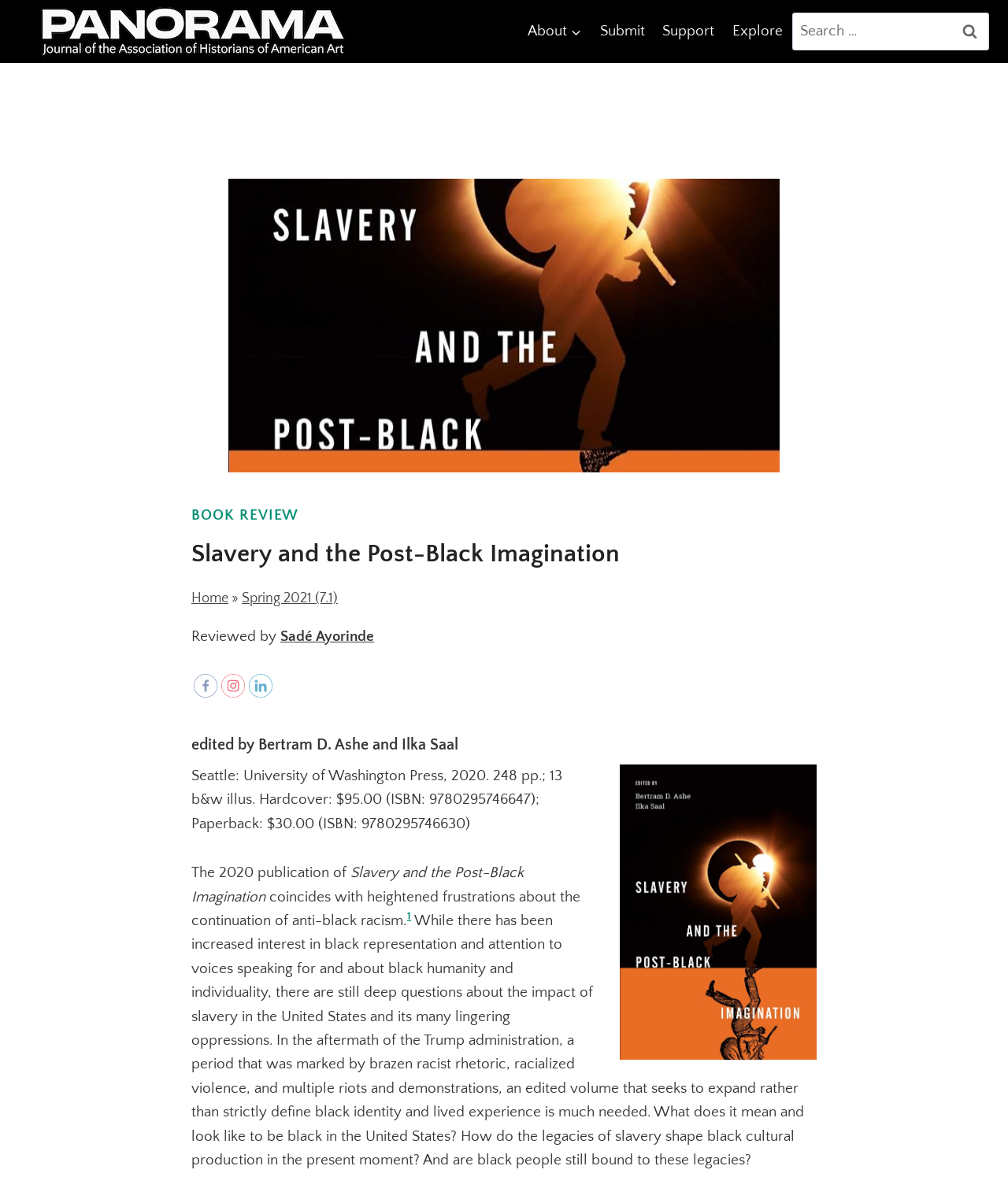Using the provided element description, identify the bounding box coordinates as (top-left x, top-left y, bottom-right x, bottom-right y). Ensure all values are between 0 and 1. Description: Support

[0.648, 0.009, 0.718, 0.044]